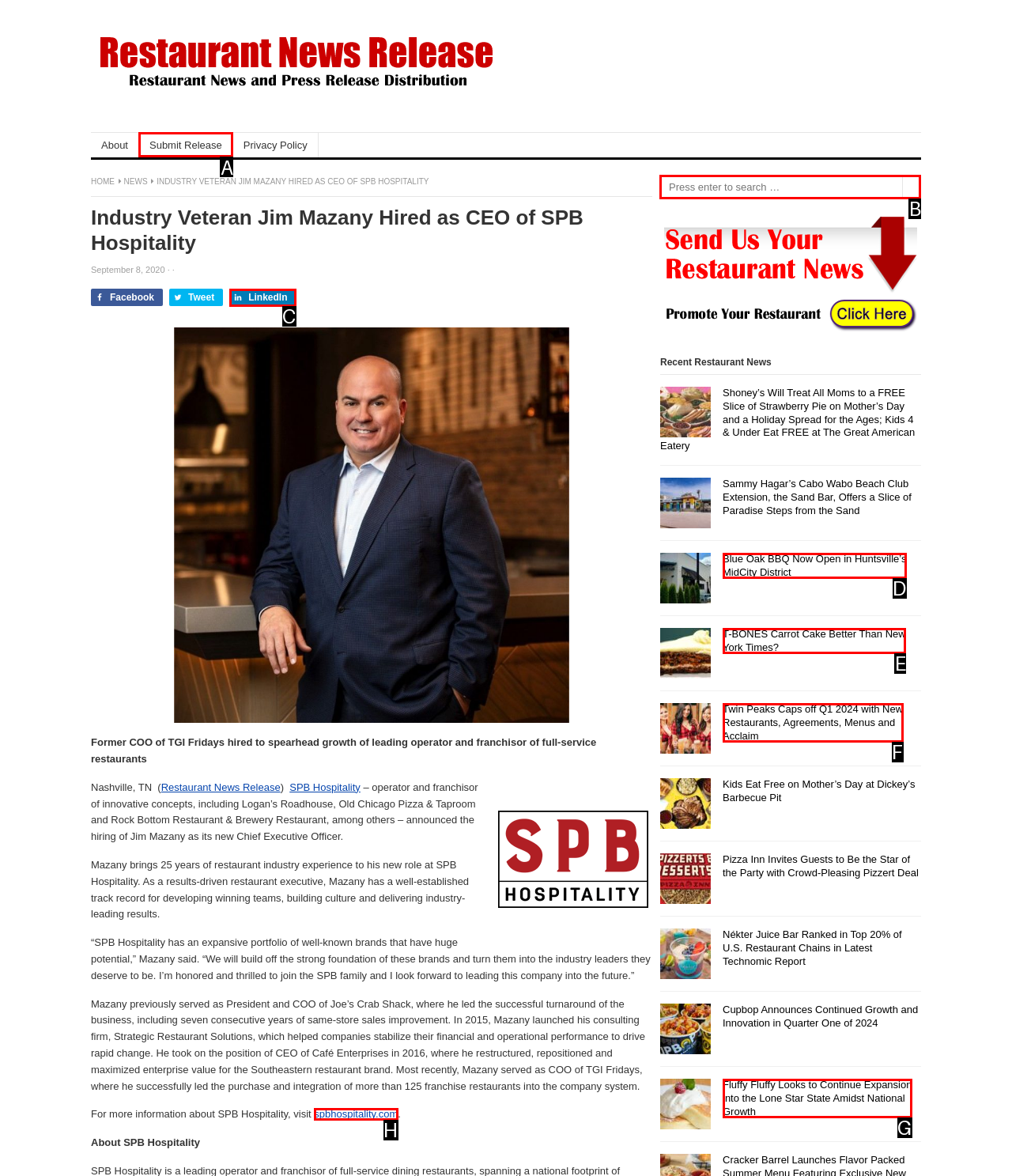Tell me which one HTML element I should click to complete the following task: Search for something
Answer with the option's letter from the given choices directly.

B